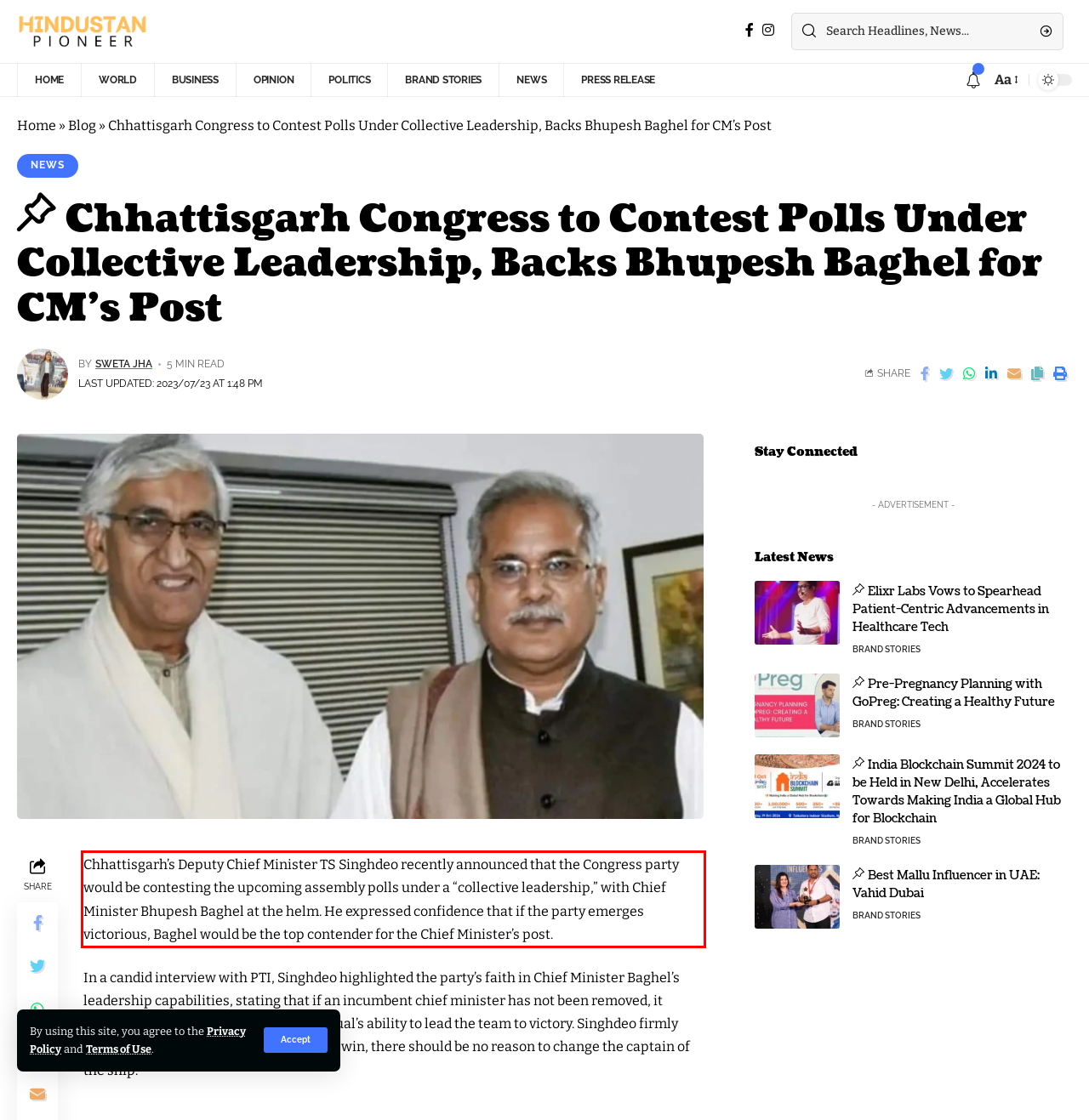You are given a screenshot showing a webpage with a red bounding box. Perform OCR to capture the text within the red bounding box.

Chhattisgarh’s Deputy Chief Minister TS Singhdeo recently announced that the Congress party would be contesting the upcoming assembly polls under a “collective leadership,” with Chief Minister Bhupesh Baghel at the helm. He expressed confidence that if the party emerges victorious, Baghel would be the top contender for the Chief Minister’s post.